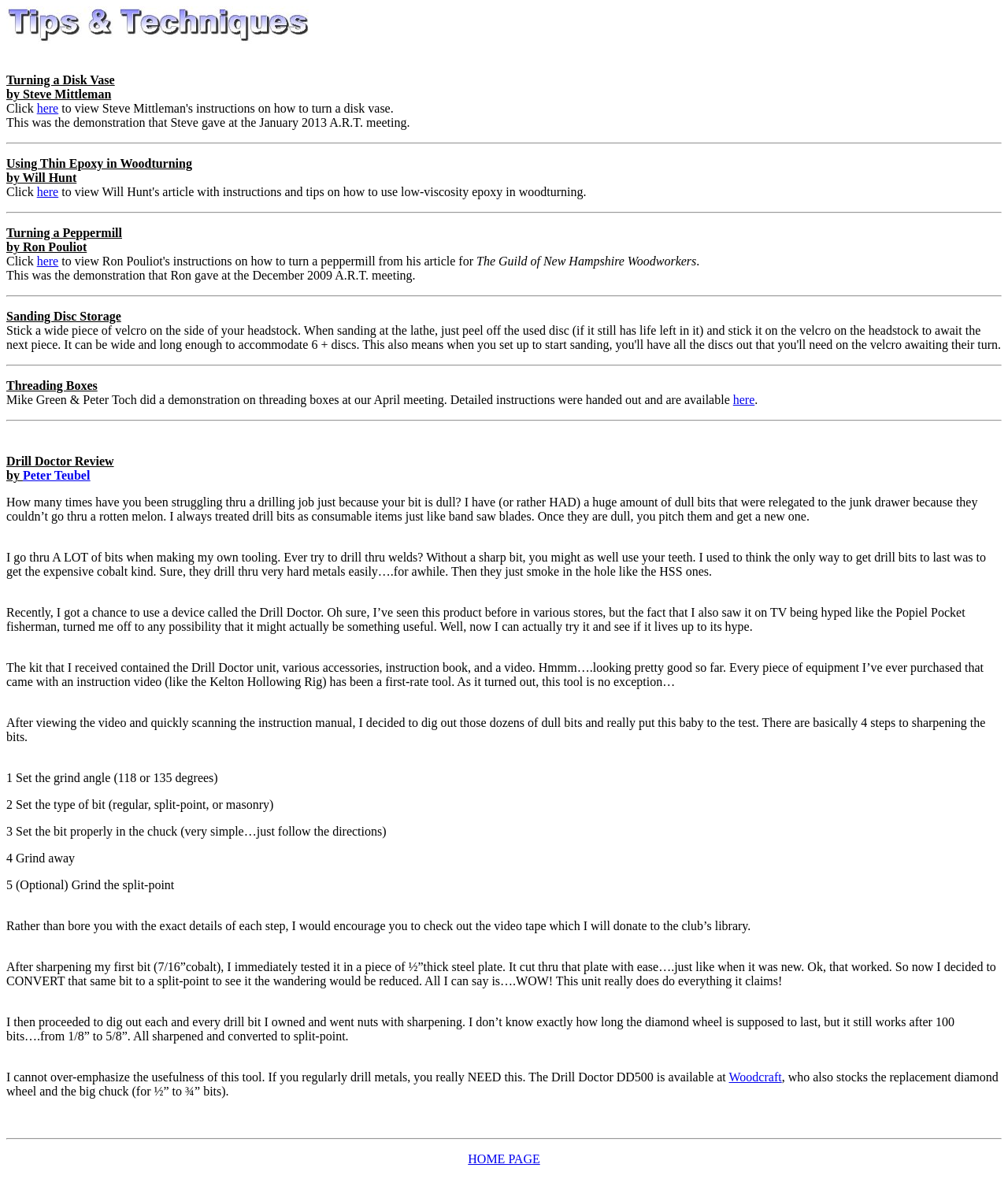Look at the image and answer the question in detail:
What is the topic of the first demonstration?

I determined the answer by looking at the StaticText element with the text 'Turning a Disk Vase' which is located at the top of the webpage, indicating that it is the topic of the first demonstration.